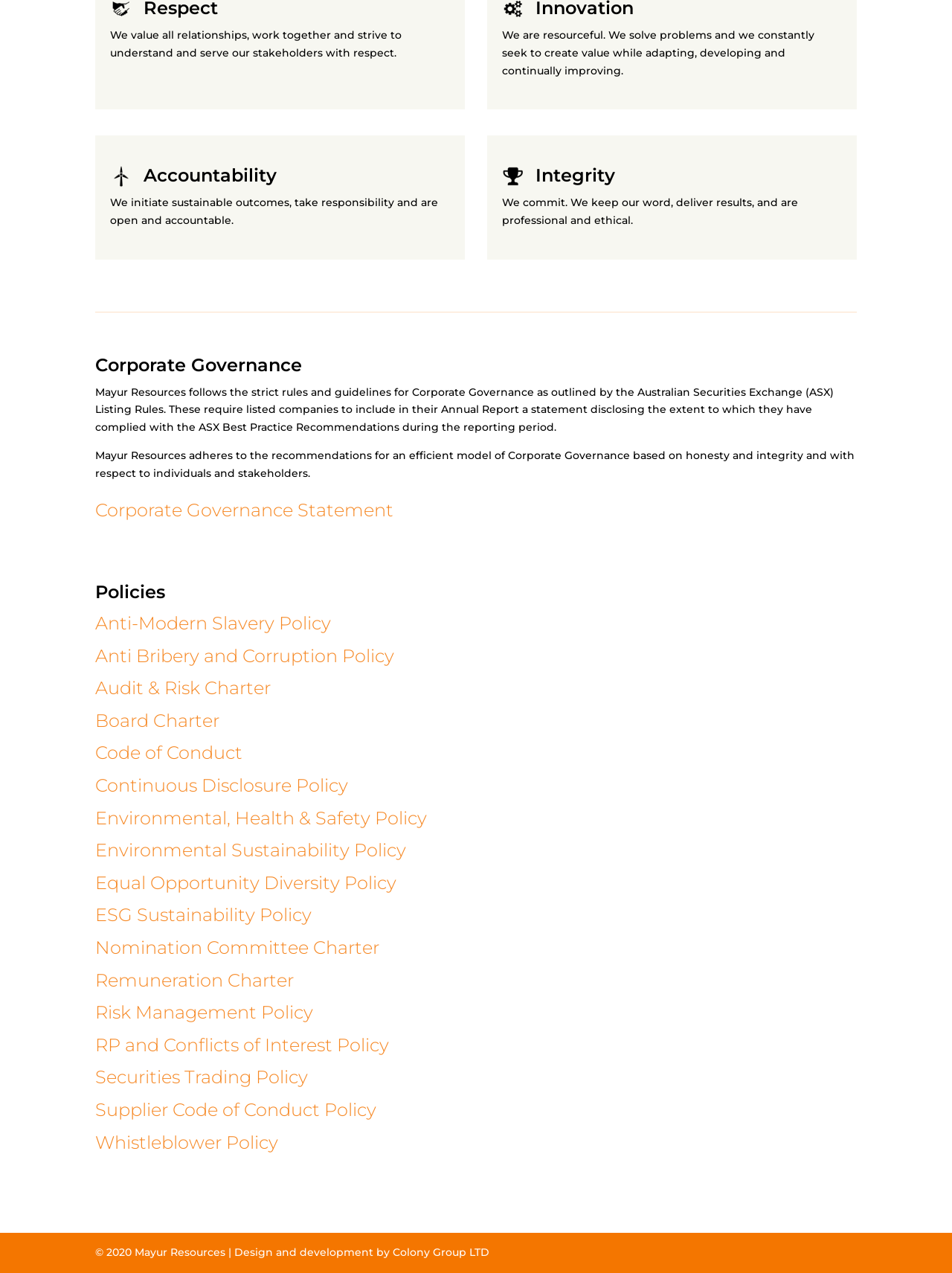What is the purpose of the Corporate Governance Statement?
Please give a detailed and thorough answer to the question, covering all relevant points.

The purpose of the Corporate Governance Statement is mentioned in the static text element that describes the company's adherence to the ASX Best Practice Recommendations. The statement is intended to disclose the company's compliance with these recommendations.